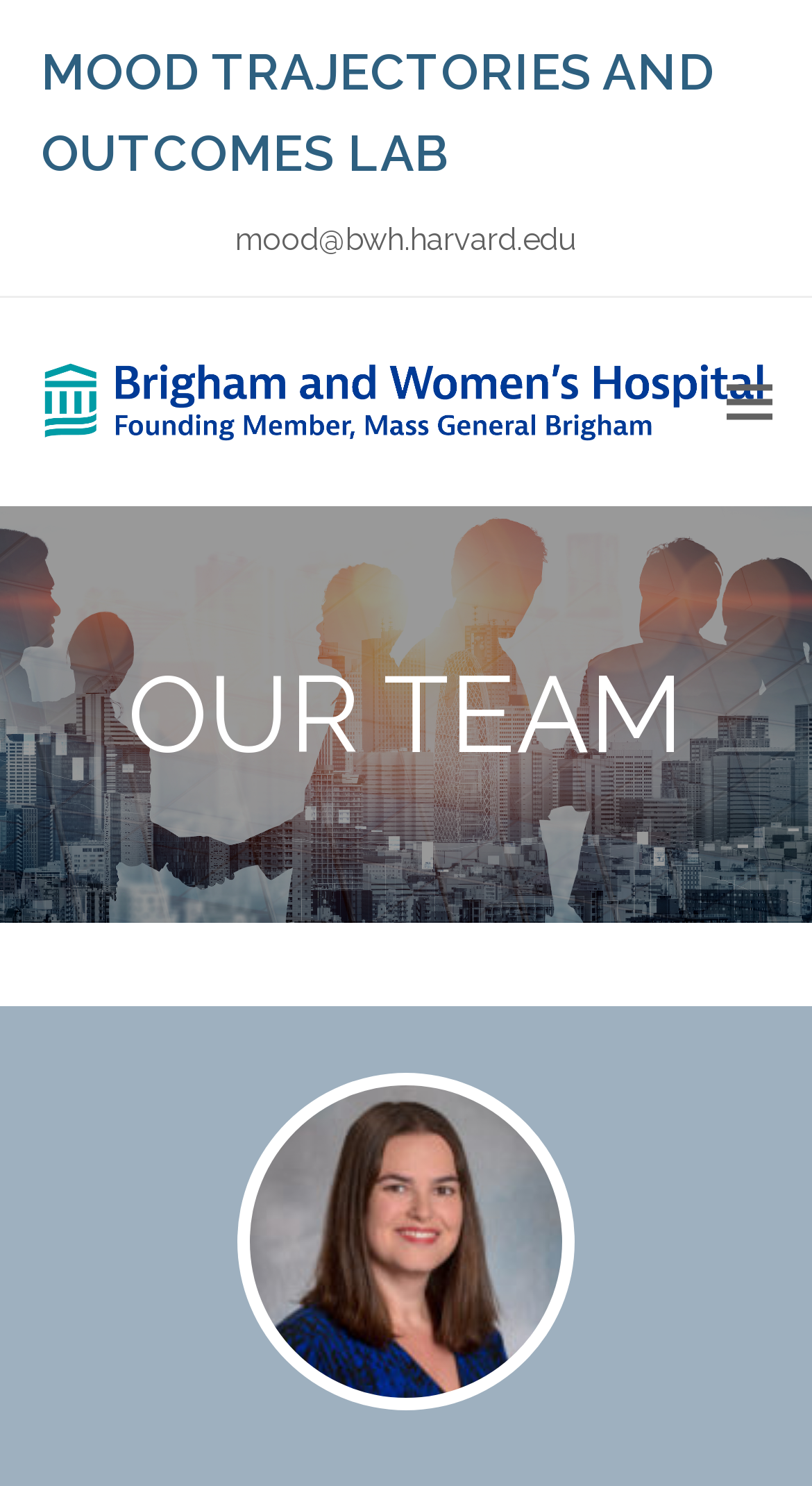How many columns are in the layout table?
Craft a detailed and extensive response to the question.

I found the number of columns by looking at the LayoutTable element located at [0.05, 0.243, 0.943, 0.299] and noticing that it only contains one link element and one image element, indicating that it has only one column.